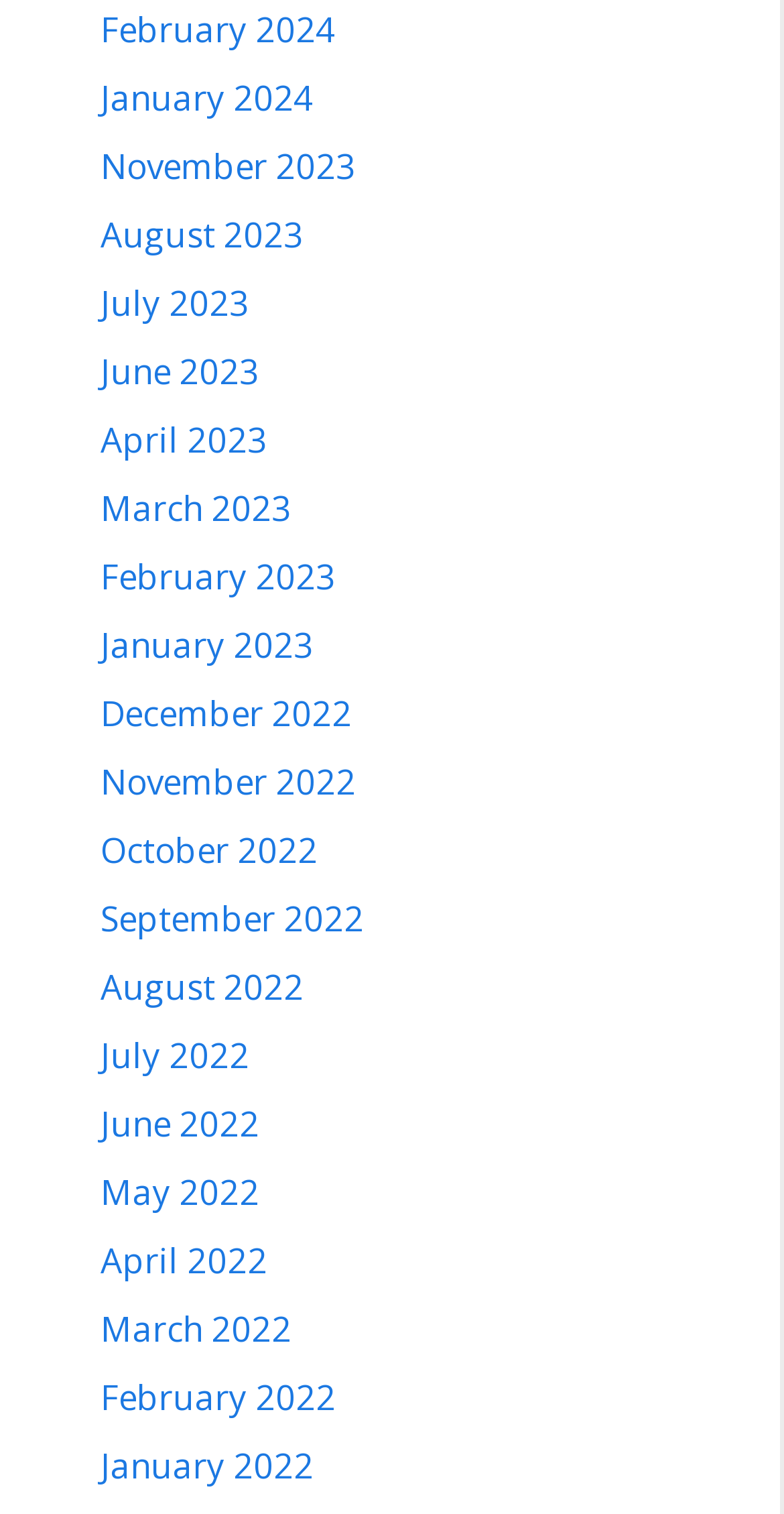Determine the bounding box coordinates of the clickable area required to perform the following instruction: "go to January 2023". The coordinates should be represented as four float numbers between 0 and 1: [left, top, right, bottom].

[0.128, 0.41, 0.4, 0.441]